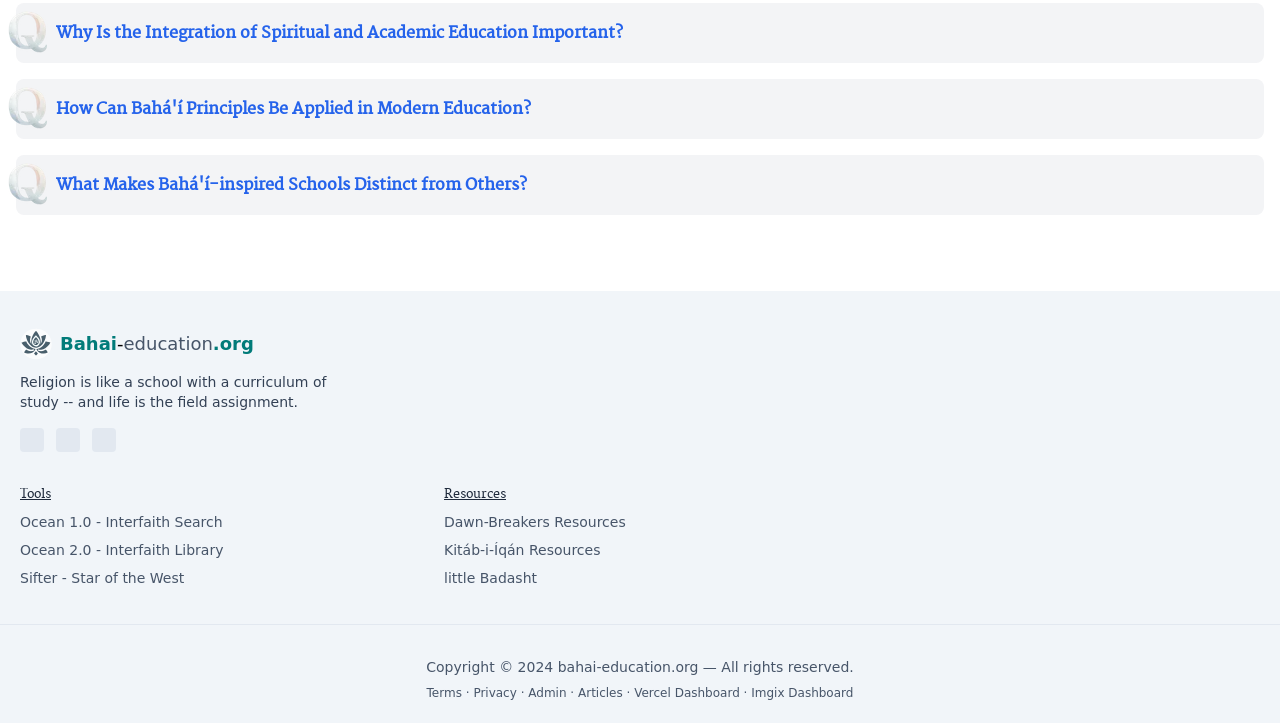Provide the bounding box coordinates of the HTML element described by the text: "Ocean 2.0 - Interfaith Library". The coordinates should be in the format [left, top, right, bottom] with values between 0 and 1.

[0.016, 0.742, 0.322, 0.78]